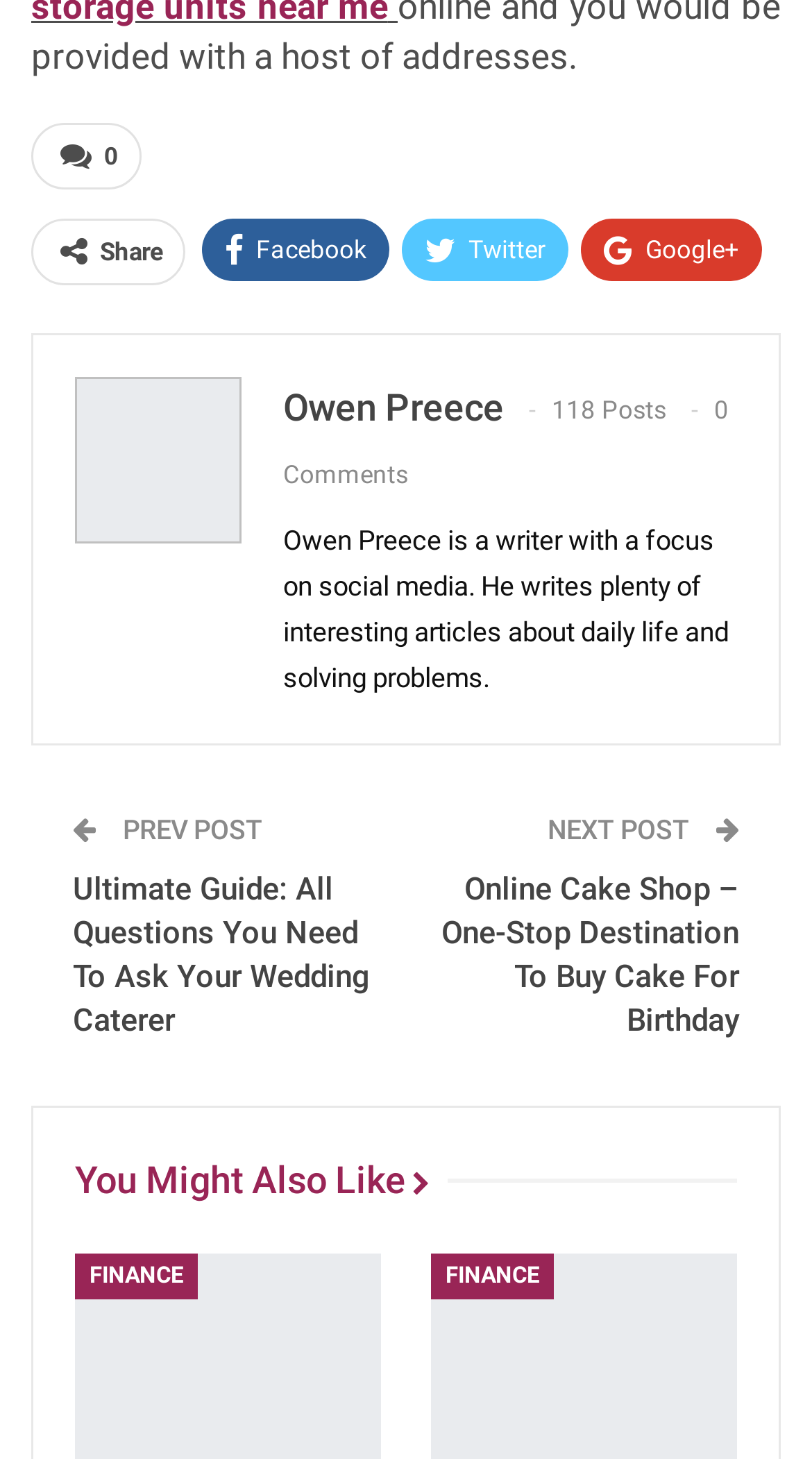Pinpoint the bounding box coordinates of the element you need to click to execute the following instruction: "View the previous post". The bounding box should be represented by four float numbers between 0 and 1, in the format [left, top, right, bottom].

[0.144, 0.559, 0.323, 0.58]